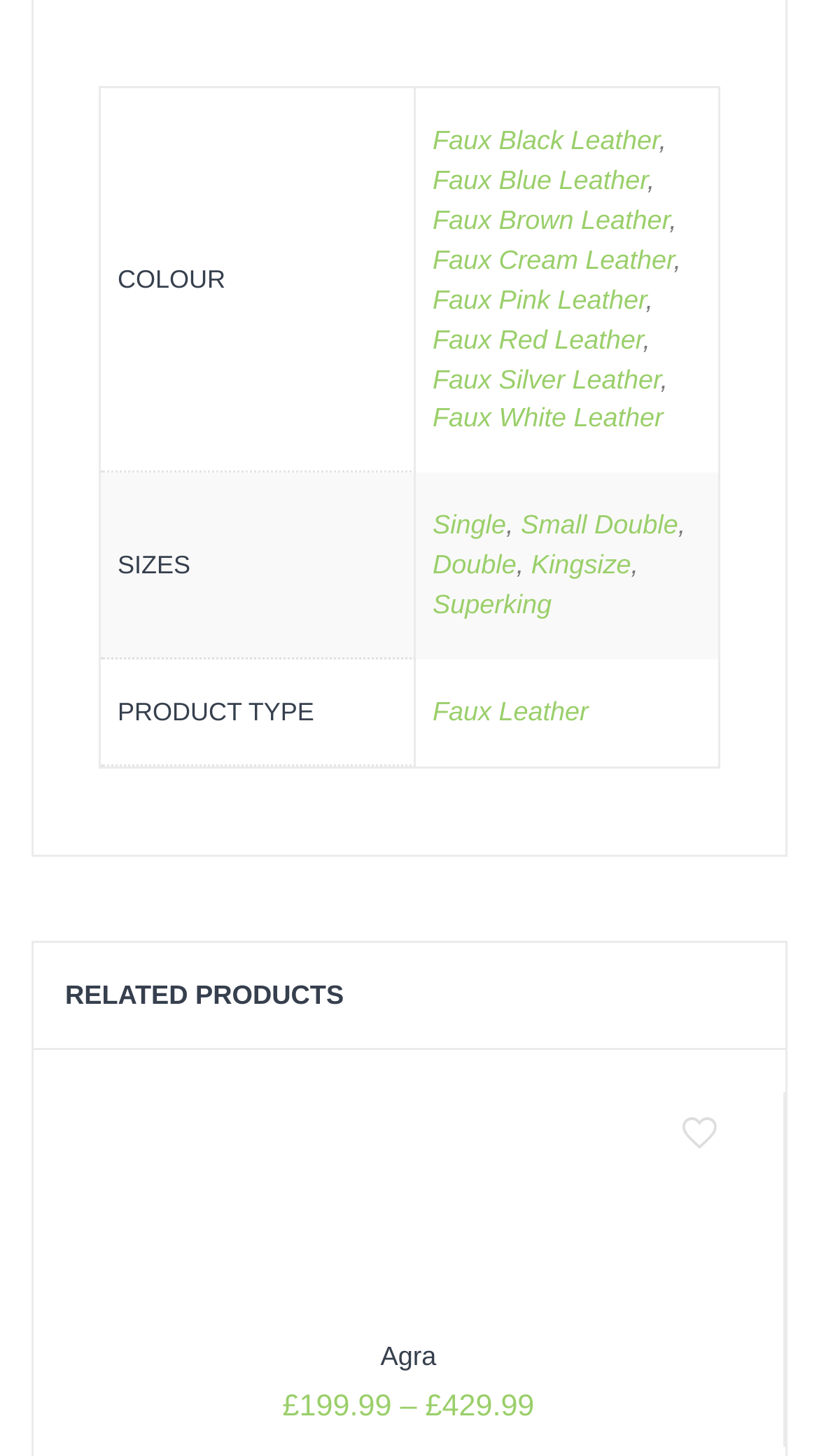Please identify the bounding box coordinates for the region that you need to click to follow this instruction: "View related products".

[0.079, 0.648, 0.42, 0.72]